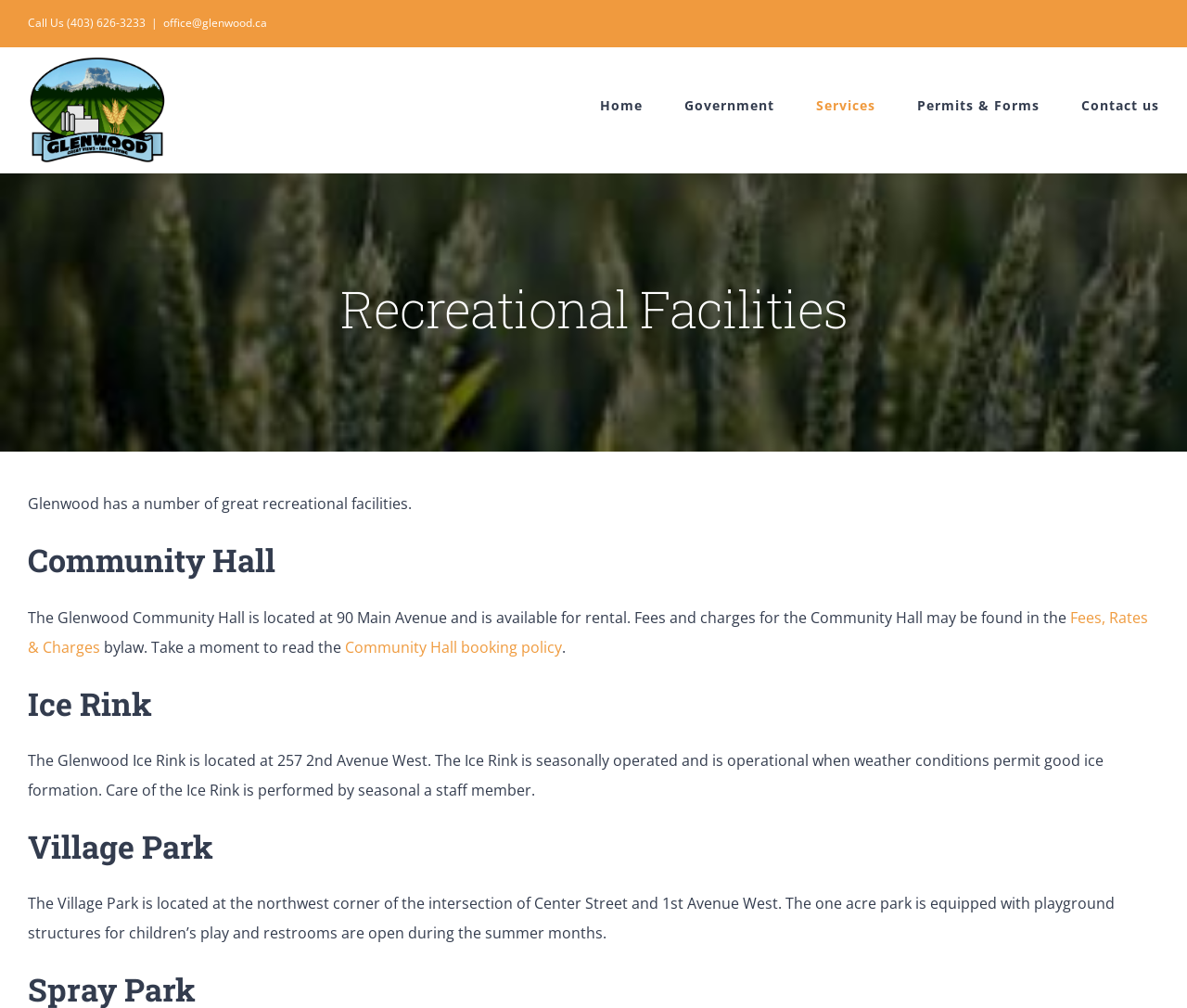What is the name of the park located at the northwest corner of Center Street and 1st Avenue West?
Please answer the question as detailed as possible.

I found the name of the park by reading the text under the 'Village Park' heading, which says 'The Village Park is located at the northwest corner of the intersection of Center Street and 1st Avenue West.'.